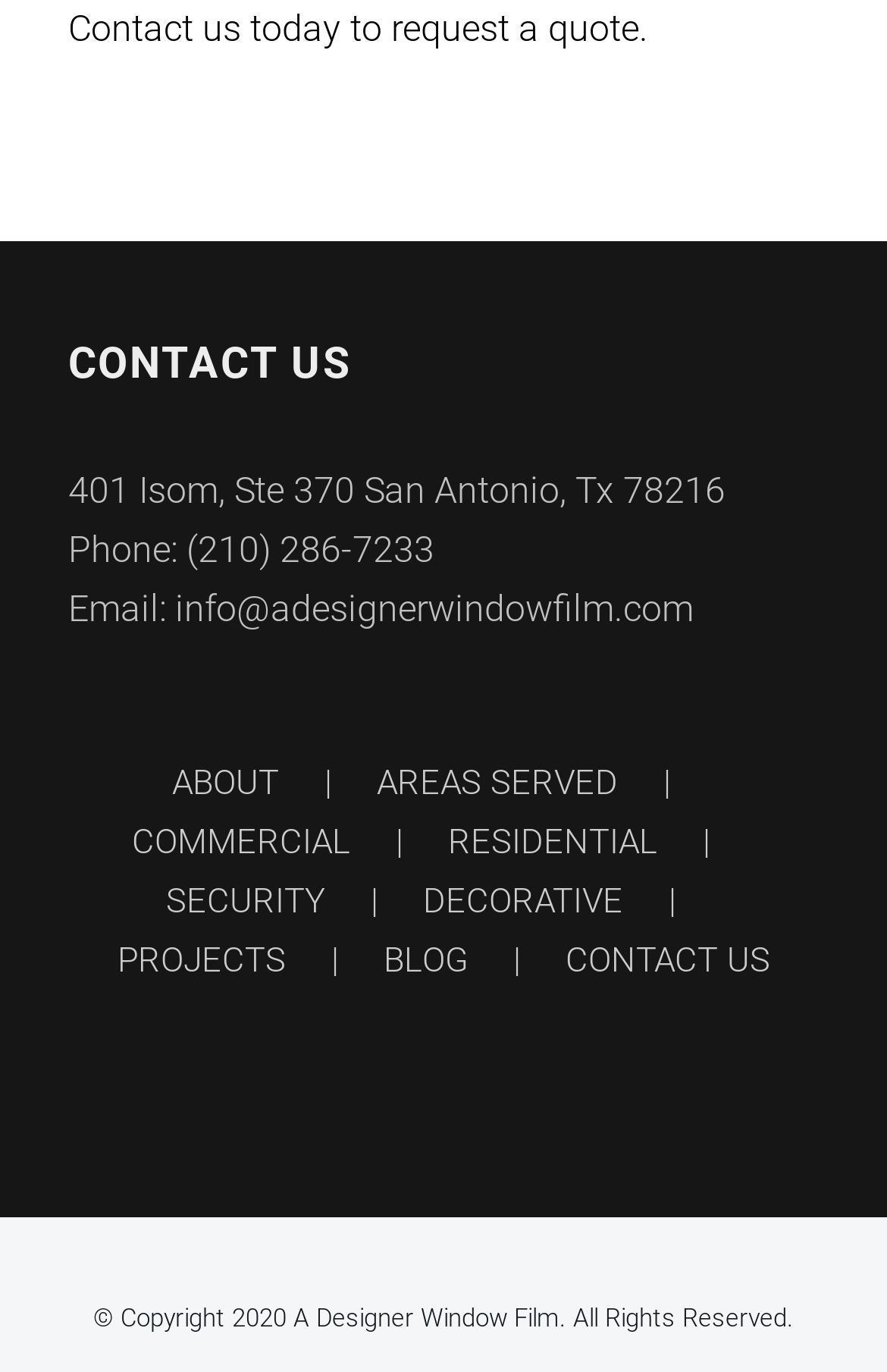Please mark the clickable region by giving the bounding box coordinates needed to complete this instruction: "send an email".

[0.197, 0.428, 0.782, 0.459]